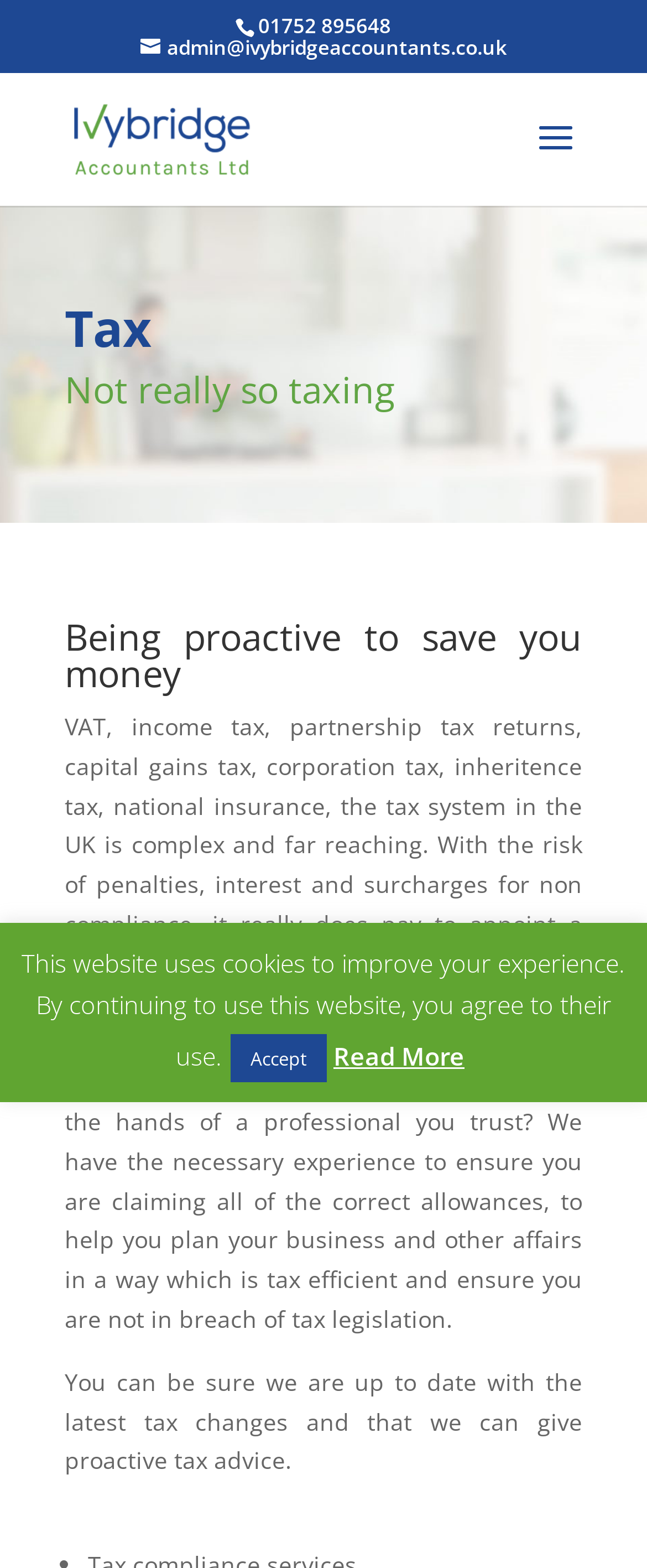What is the benefit of appointing a qualified professional for tax reporting?
Kindly offer a comprehensive and detailed response to the question.

The webpage states that appointing a qualified professional for tax reporting can help avoid penalties, interest, and surcharges for non-compliance, implying that their expertise can ensure accurate and timely tax reporting.